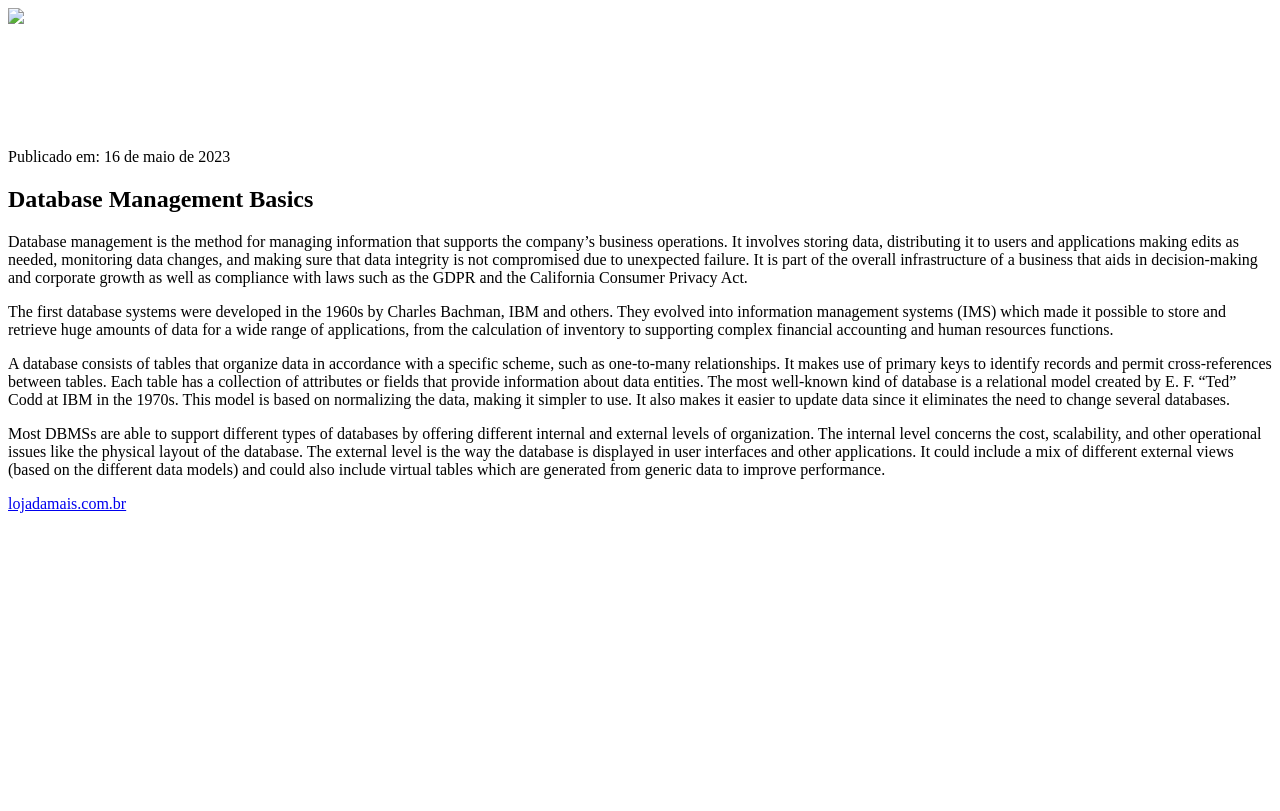Identify and provide the main heading of the webpage.

Database Management Basics